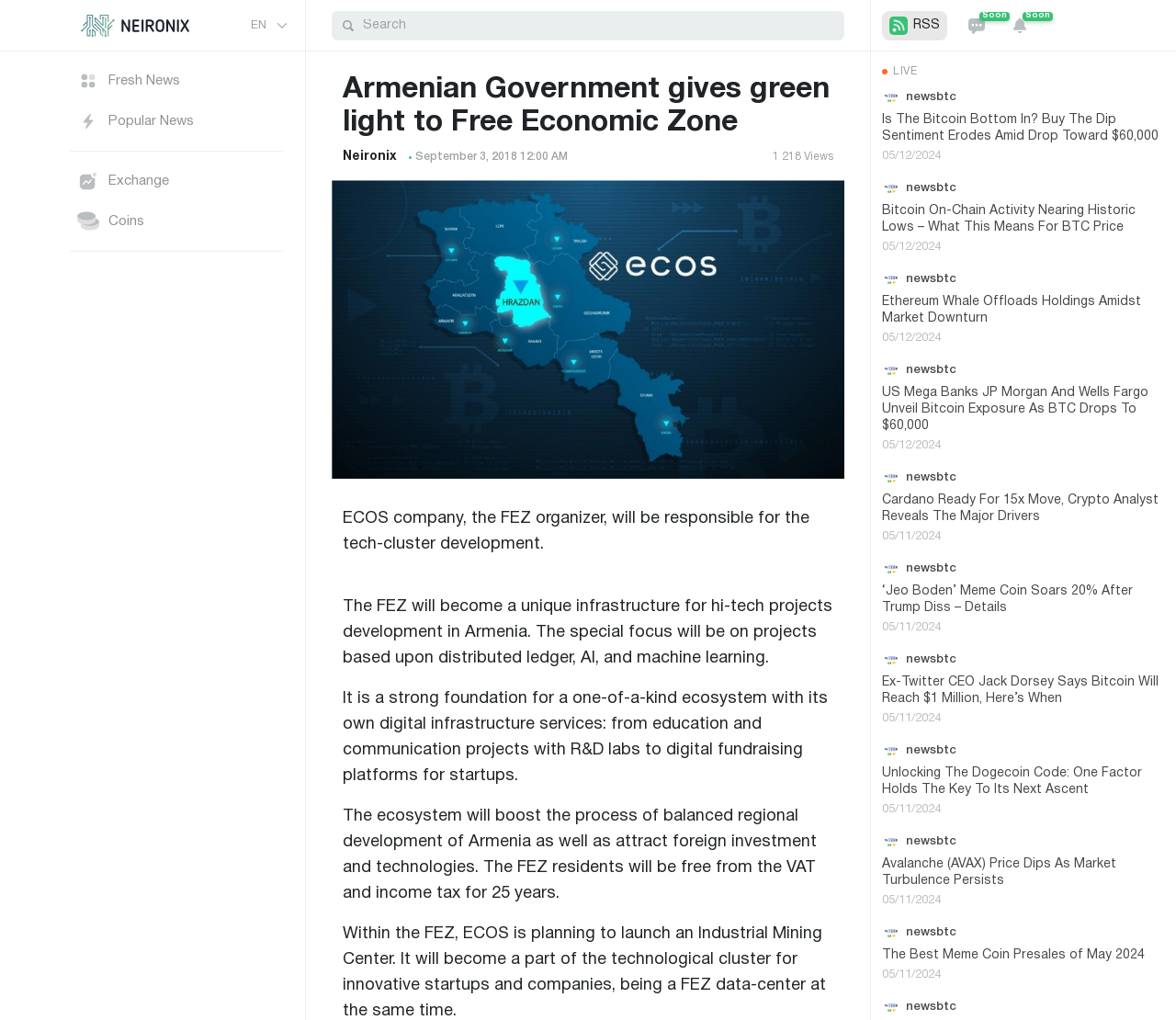Can you identify the bounding box coordinates of the clickable region needed to carry out this instruction: 'Read about Armenian Government giving green light to Free Economic Zone'? The coordinates should be four float numbers within the range of 0 to 1, stated as [left, top, right, bottom].

[0.282, 0.072, 0.718, 0.137]